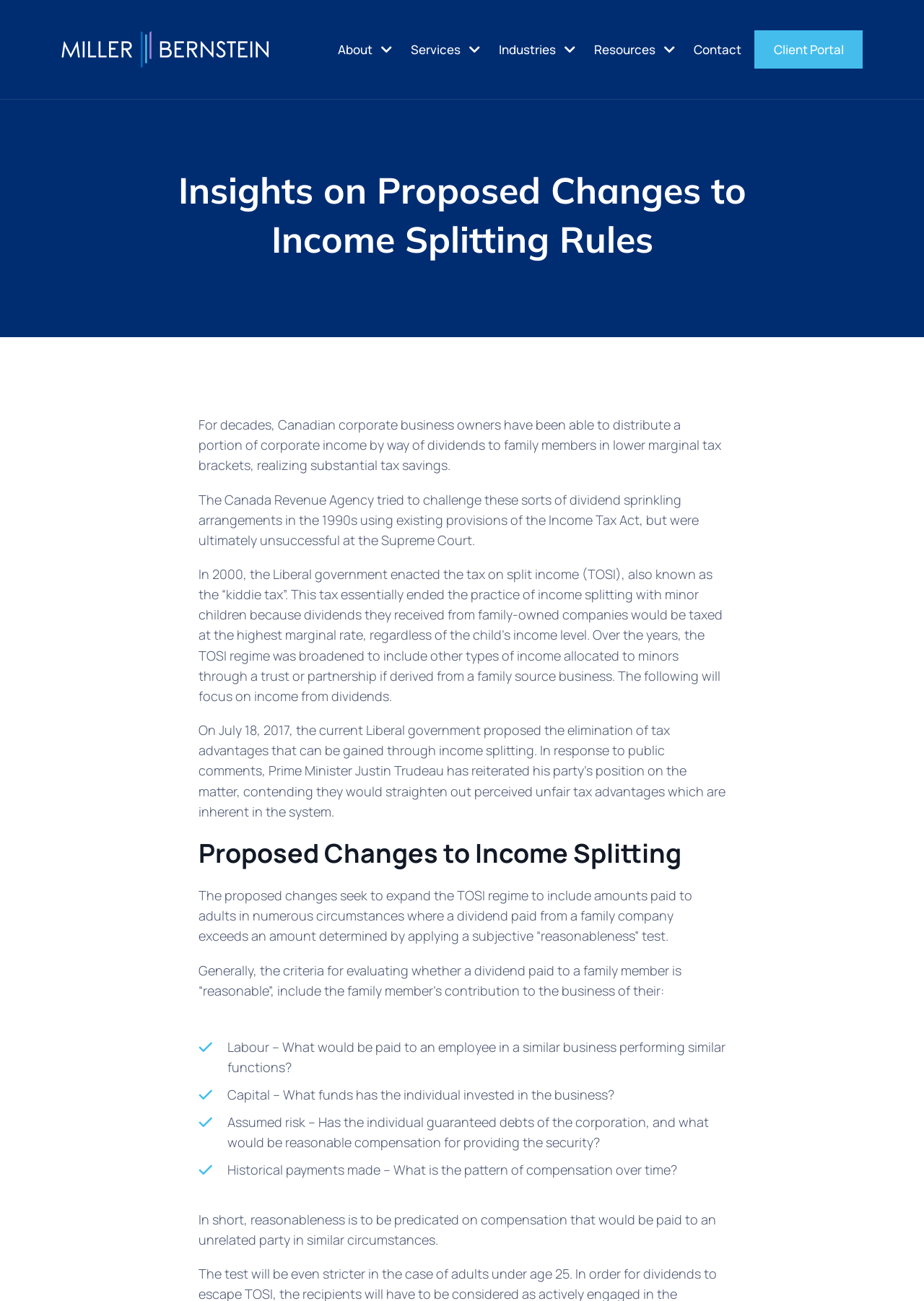Who proposed the elimination of tax advantages through income splitting?
Answer the question using a single word or phrase, according to the image.

The current Liberal government